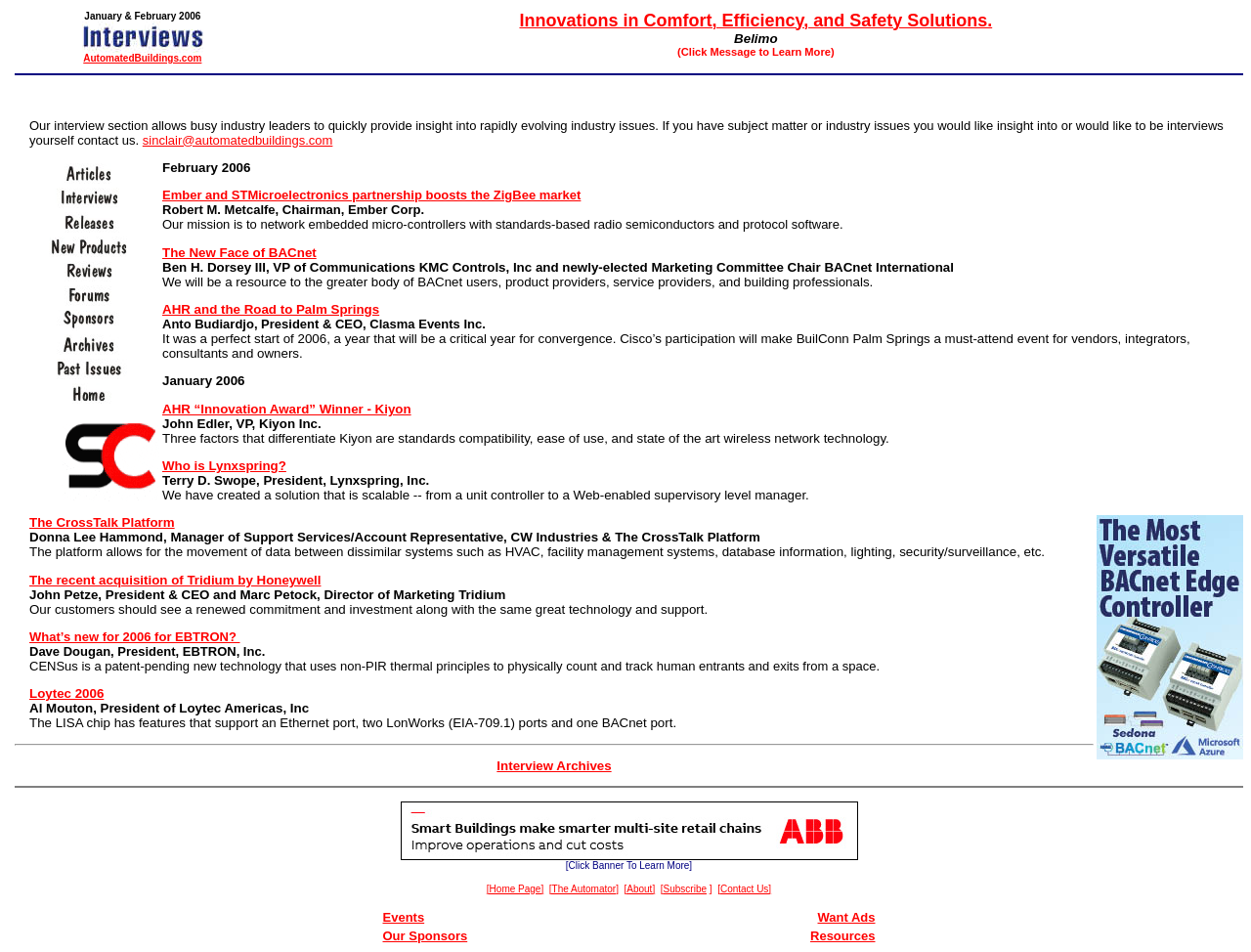Respond to the question below with a single word or phrase:
How many interview sections are there on this webpage?

5